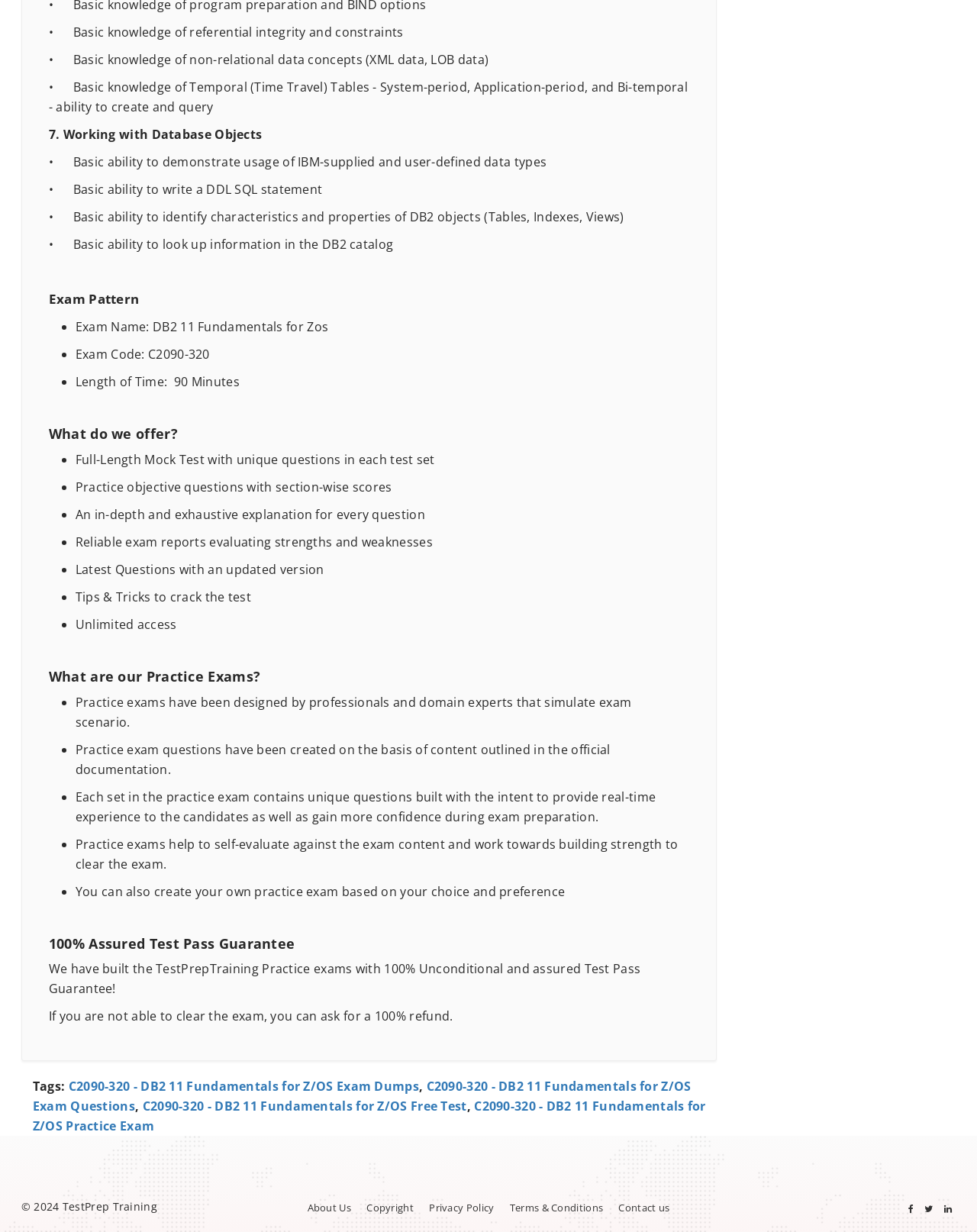Could you determine the bounding box coordinates of the clickable element to complete the instruction: "Click on the 'C2090-320 - DB2 11 Fundamentals for Z/OS Exam Dumps' link"? Provide the coordinates as four float numbers between 0 and 1, i.e., [left, top, right, bottom].

[0.07, 0.875, 0.429, 0.889]